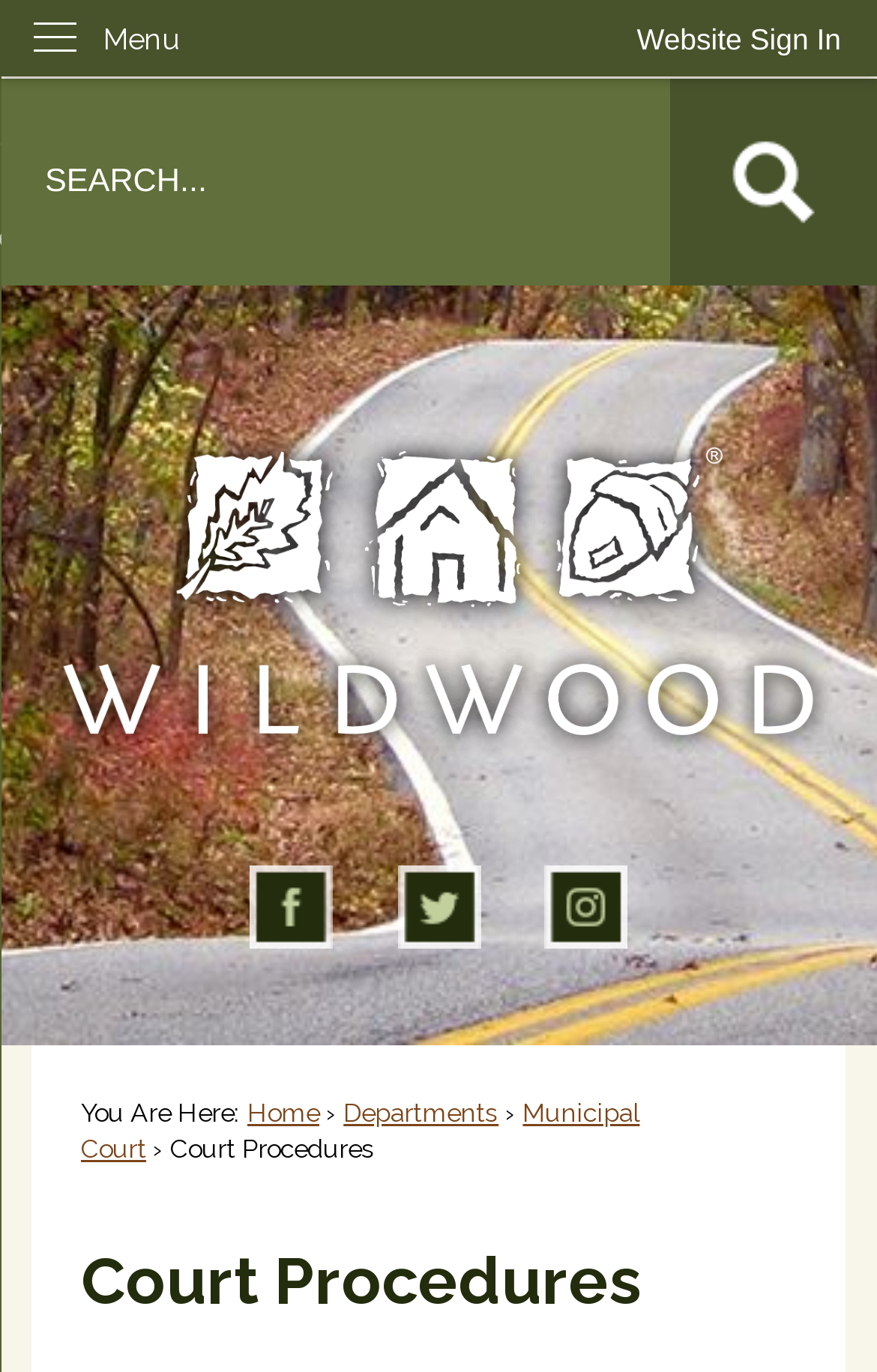Please provide a detailed answer to the question below by examining the image:
What is the navigation menu called?

The navigation menu is located at the top left corner of the page, and it is labeled as 'Menu'. This menu likely contains links to other pages or sections of the website.